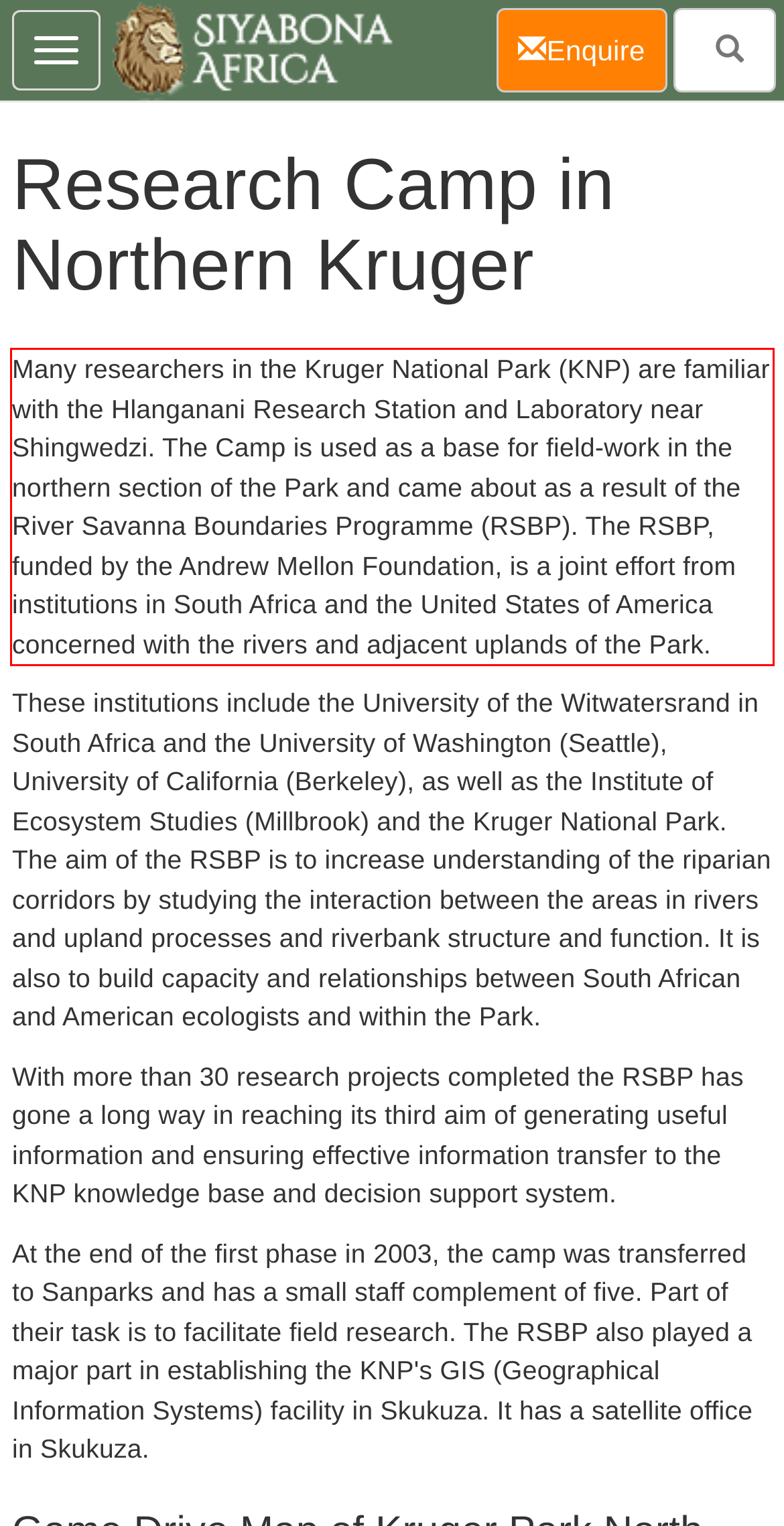Look at the provided screenshot of the webpage and perform OCR on the text within the red bounding box.

Many researchers in the Kruger National Park (KNP) are familiar with the Hlanganani Research Station and Laboratory near Shingwedzi. The Camp is used as a base for field-work in the northern section of the Park and came about as a result of the River Savanna Boundaries Programme (RSBP). The RSBP, funded by the Andrew Mellon Foundation, is a joint effort from institutions in South Africa and the United States of America concerned with the rivers and adjacent uplands of the Park.